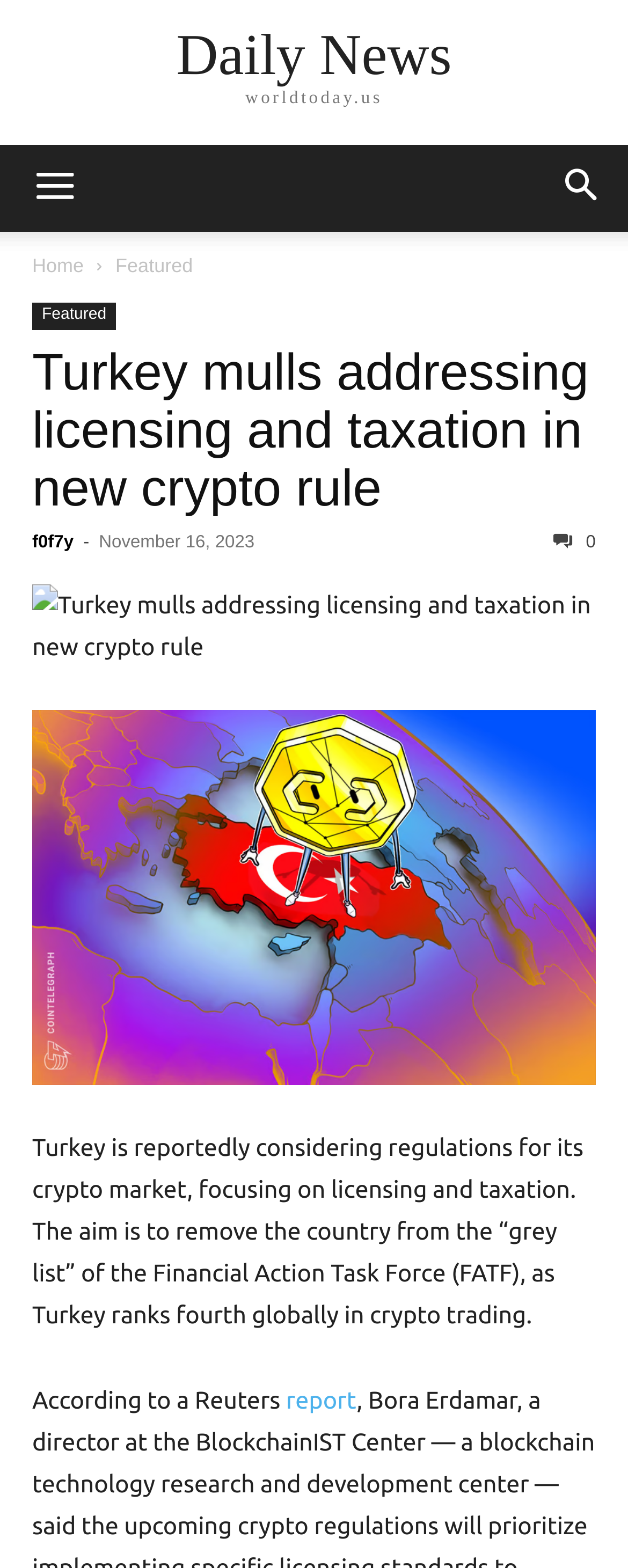Please find the bounding box coordinates of the element that needs to be clicked to perform the following instruction: "click Home". The bounding box coordinates should be four float numbers between 0 and 1, represented as [left, top, right, bottom].

[0.051, 0.162, 0.133, 0.177]